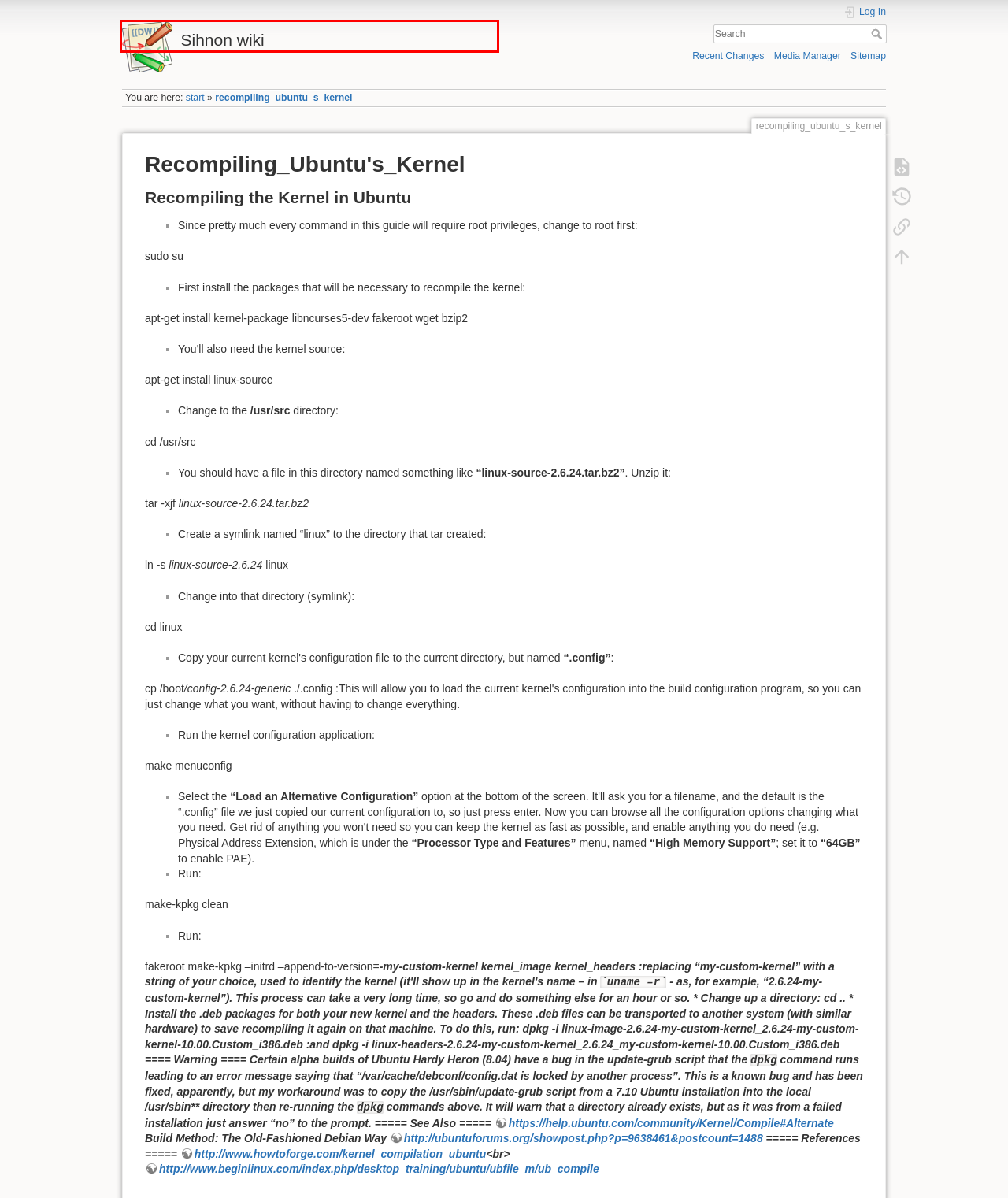Please examine the screenshot provided, which contains a red bounding box around a UI element. Select the webpage description that most accurately describes the new page displayed after clicking the highlighted element. Here are the candidates:
A. recompiling_ubuntu_s_kernel_recompiling_ubuntu_s_kernel [Sihnon wiki]
B. Sitemap [Sihnon wiki]
C. Compile Your Own Ubuntu Kernel
D. Log In [Sihnon wiki]
E. recompiling_ubuntu_s_kernel_recompiling_ubuntu_s_kernel - Recent Changes [Sihnon wiki]
F. Master Kernel Thread - Page 149
G. Kernel/Compile - Community Help Wiki
H. recompiling_ubuntu_s_kernel_start [Sihnon wiki]

H